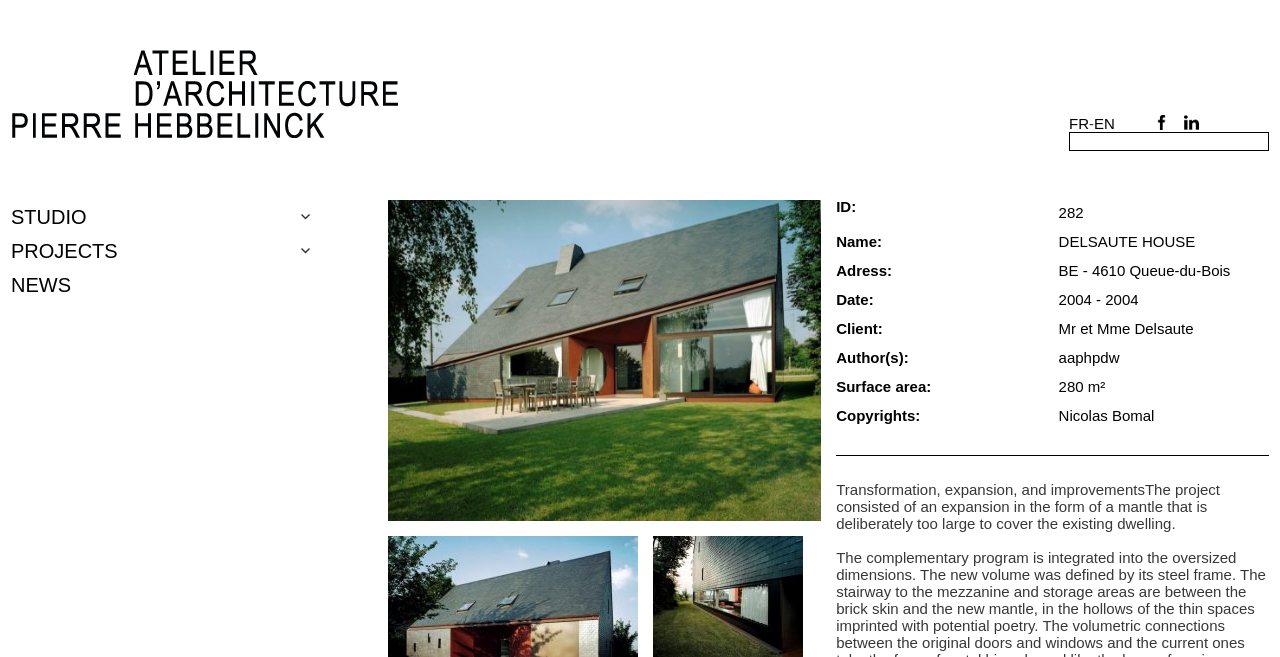Show the bounding box coordinates of the element that should be clicked to complete the task: "Enter text in the search box".

[0.835, 0.201, 0.991, 0.23]